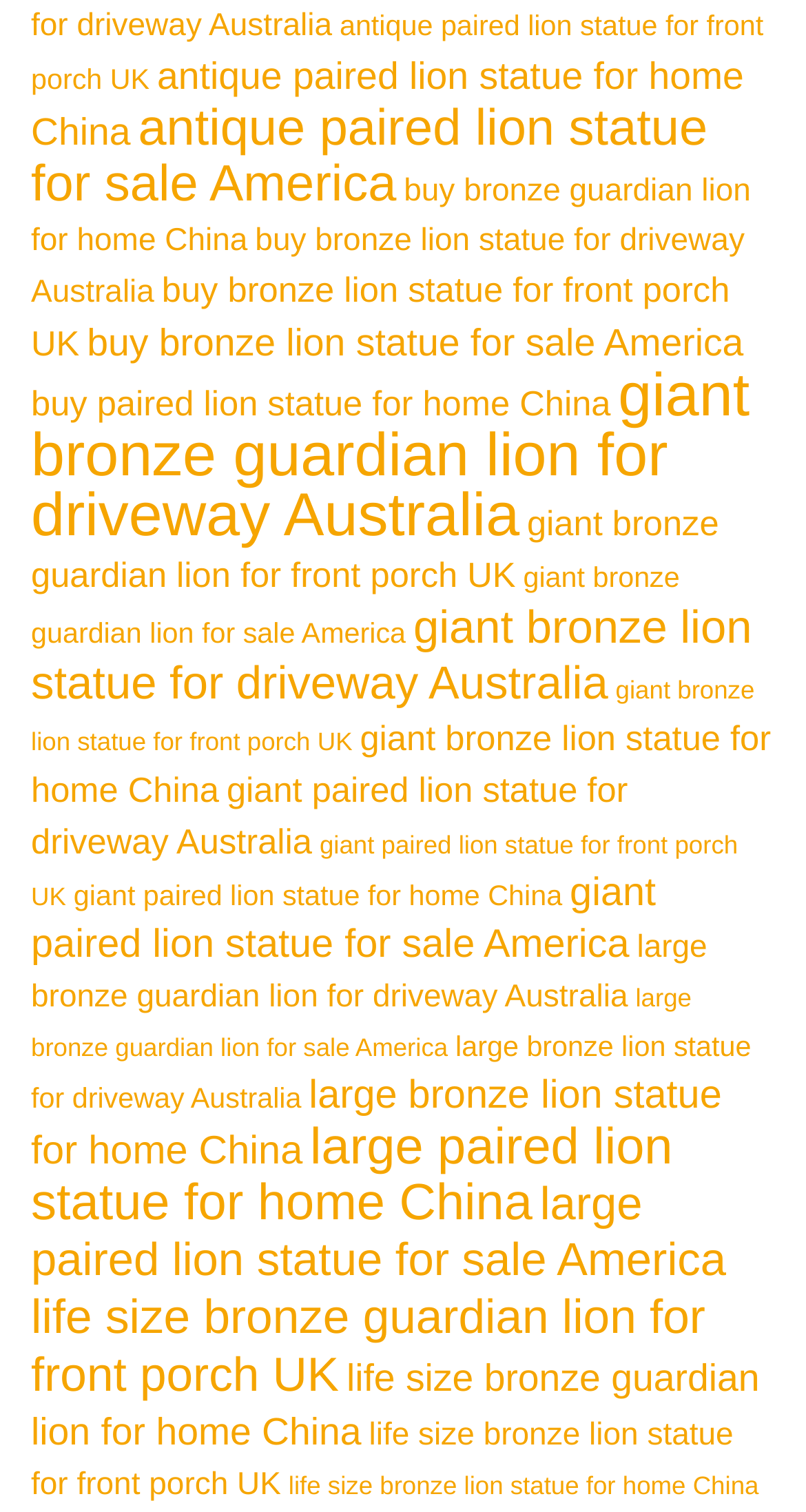Please find the bounding box coordinates of the element that must be clicked to perform the given instruction: "browse life size bronze lion statue for front porch UK". The coordinates should be four float numbers from 0 to 1, i.e., [left, top, right, bottom].

[0.038, 0.938, 0.91, 0.994]